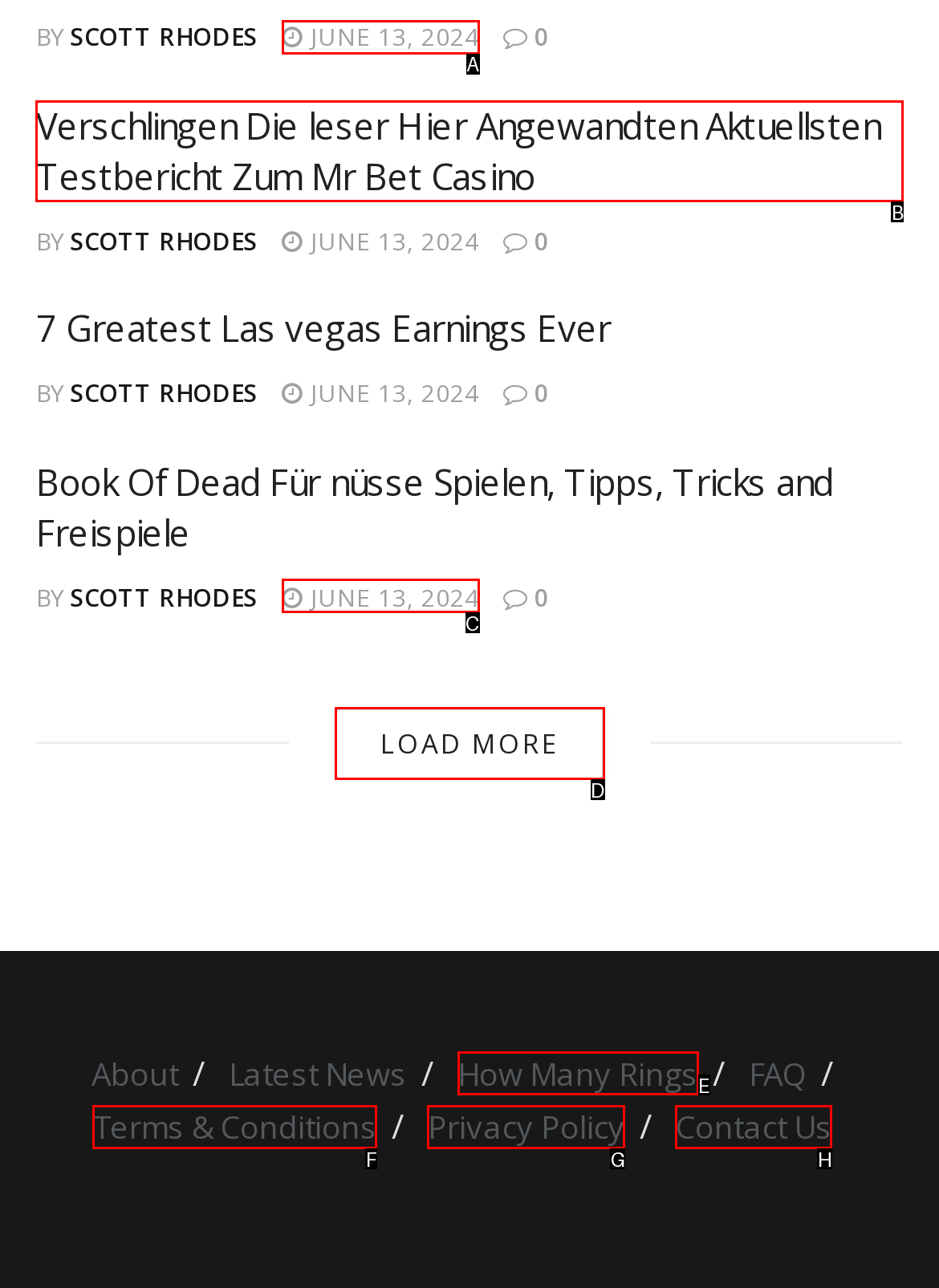Indicate the letter of the UI element that should be clicked to accomplish the task: Read the article 'Verschlingen Die leser Hier Angewandten Aktuellsten Testbericht Zum Mr Bet Casino'. Answer with the letter only.

B